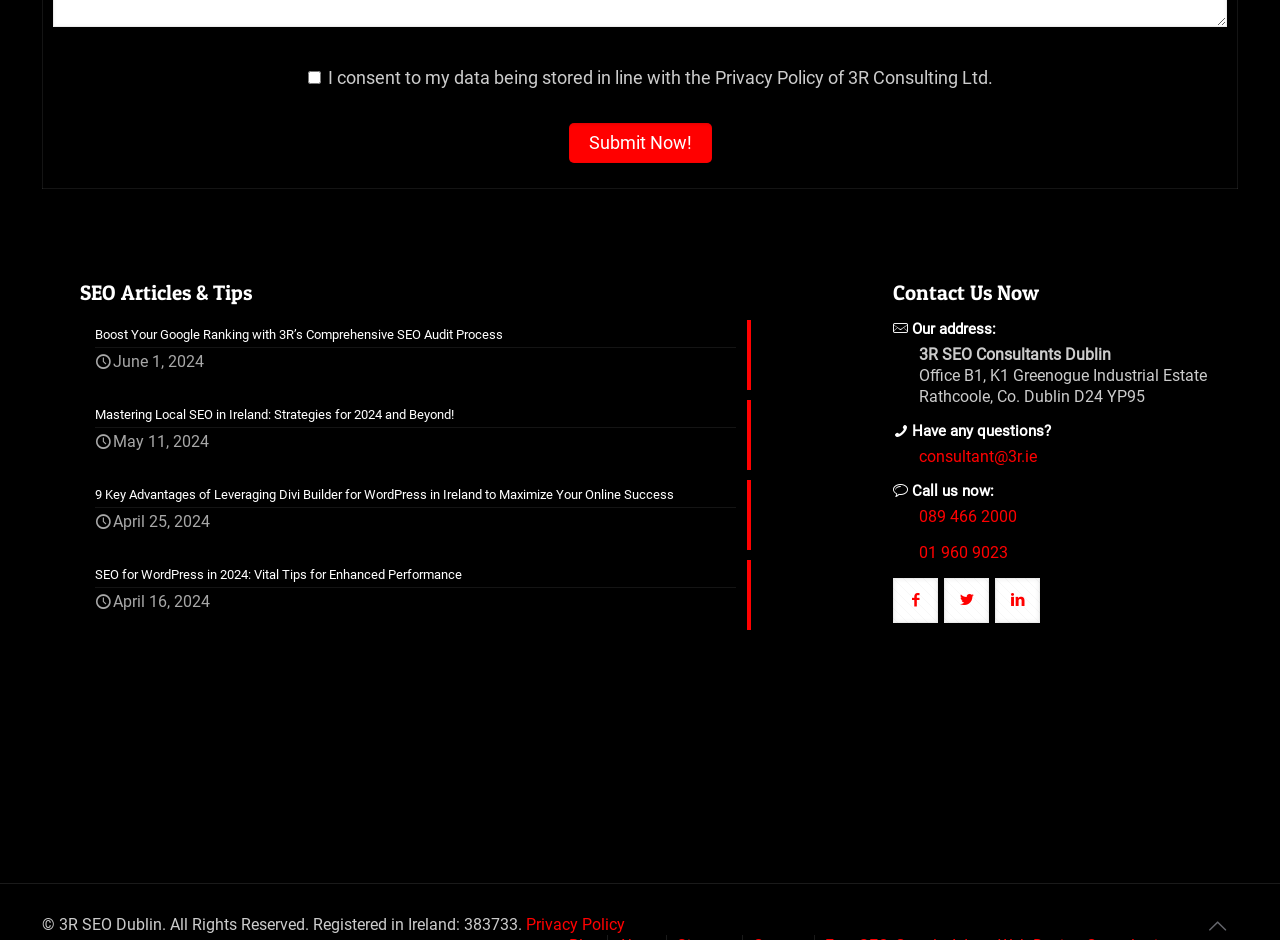What is the topic of the articles?
Carefully examine the image and provide a detailed answer to the question.

I inferred the topic of the articles as 'SEO' because all the article titles and headings are related to SEO, such as 'Boost Your Google Ranking with 3R’s Comprehensive SEO Audit Process' and 'Mastering Local SEO in Ireland: Strategies for 2024 and Beyond!'.